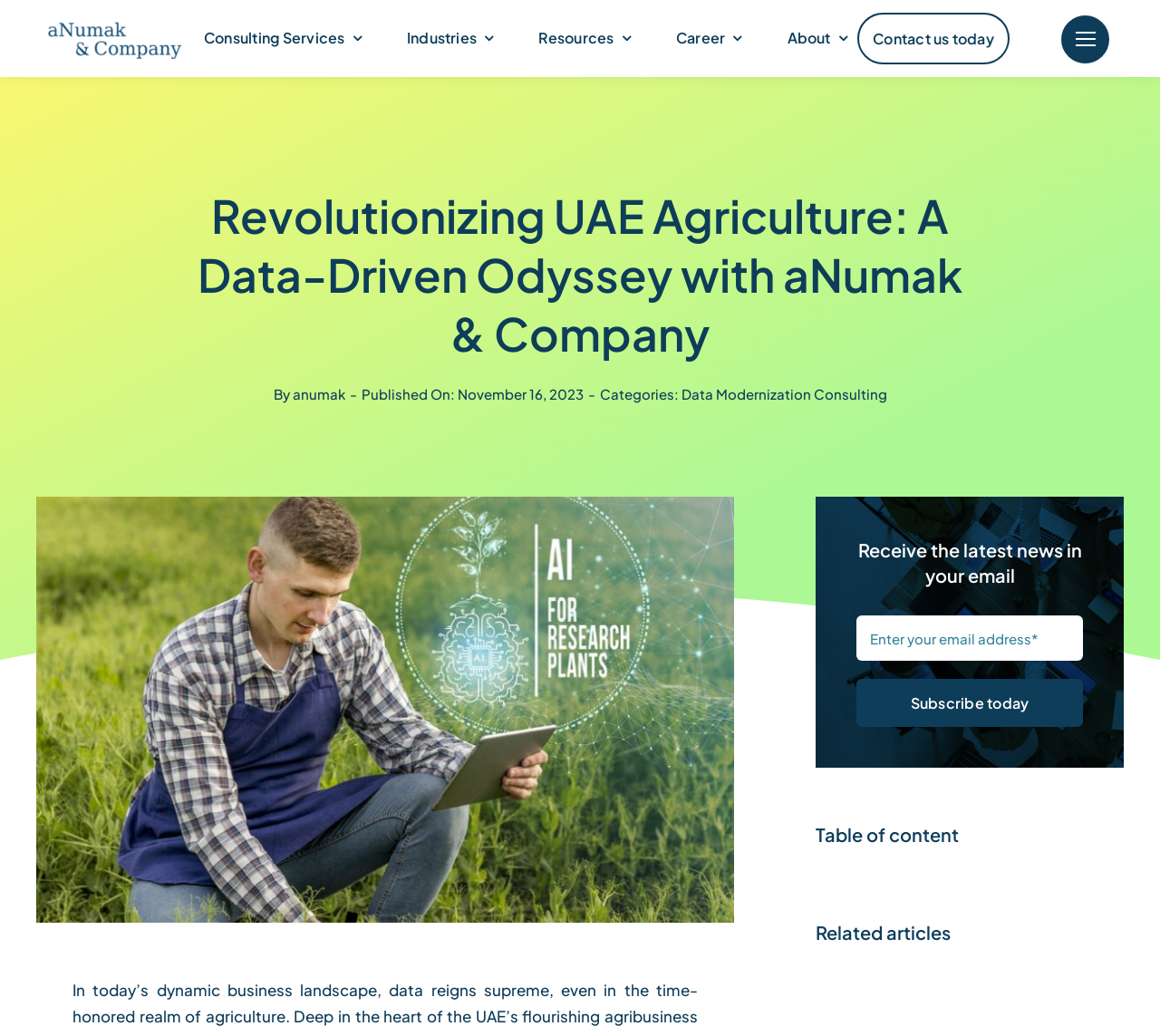Identify the bounding box coordinates of the clickable region necessary to fulfill the following instruction: "Subscribe today". The bounding box coordinates should be four float numbers between 0 and 1, i.e., [left, top, right, bottom].

[0.738, 0.655, 0.934, 0.702]